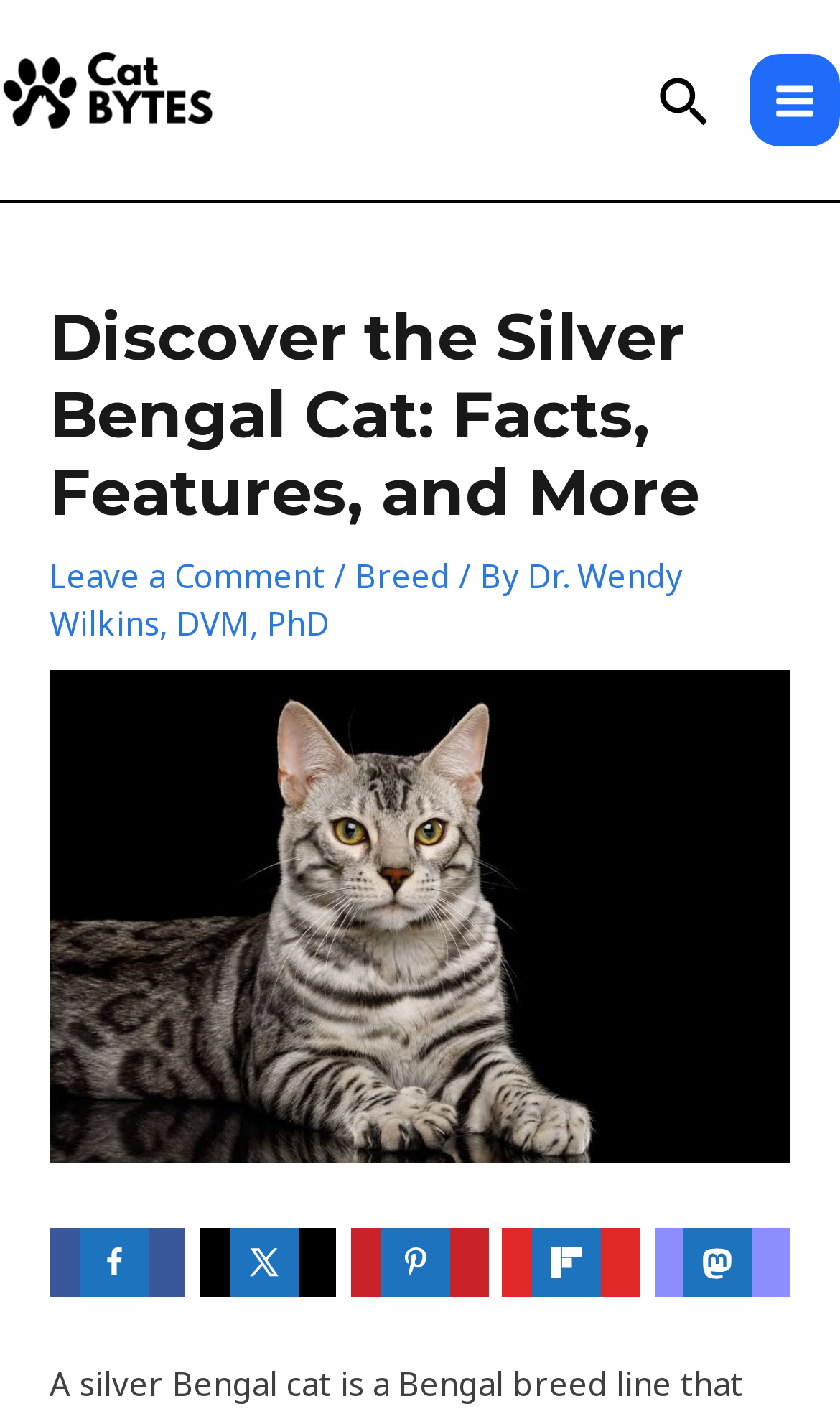Offer an in-depth caption of the entire webpage.

The webpage is about the Silver Bengal Cat breed, featuring a prominent image of a silver Bengal cat lying on a reflective black surface at the top. The page title, "Discover the Silver Bengal Cat: Facts, Features, and More", is displayed in a large font above the image. Below the title, there is a section with links to "Leave a Comment", "Breed", and the author's name, "Dr. Wendy Wilkins, DVM, PhD".

On the top-left corner, there is a logo of "Cat Bytes" with a link to the website. Next to it, there is a search icon link. On the top-right corner, there is a "MAIN MENU" button.

The page has a series of social media sharing links and buttons at the bottom, including "Share on Facebook", "Share on X", "Save to Pinterest", "Share on Flipboard", and "Share on Mastodon", each accompanied by a small icon.

There are a total of 5 images on the page, including the main image of the silver Bengal cat, the "Cat Bytes" logo, and the social media icons. The page also has several links and buttons, including a "MAIN MENU" button and social media sharing links.